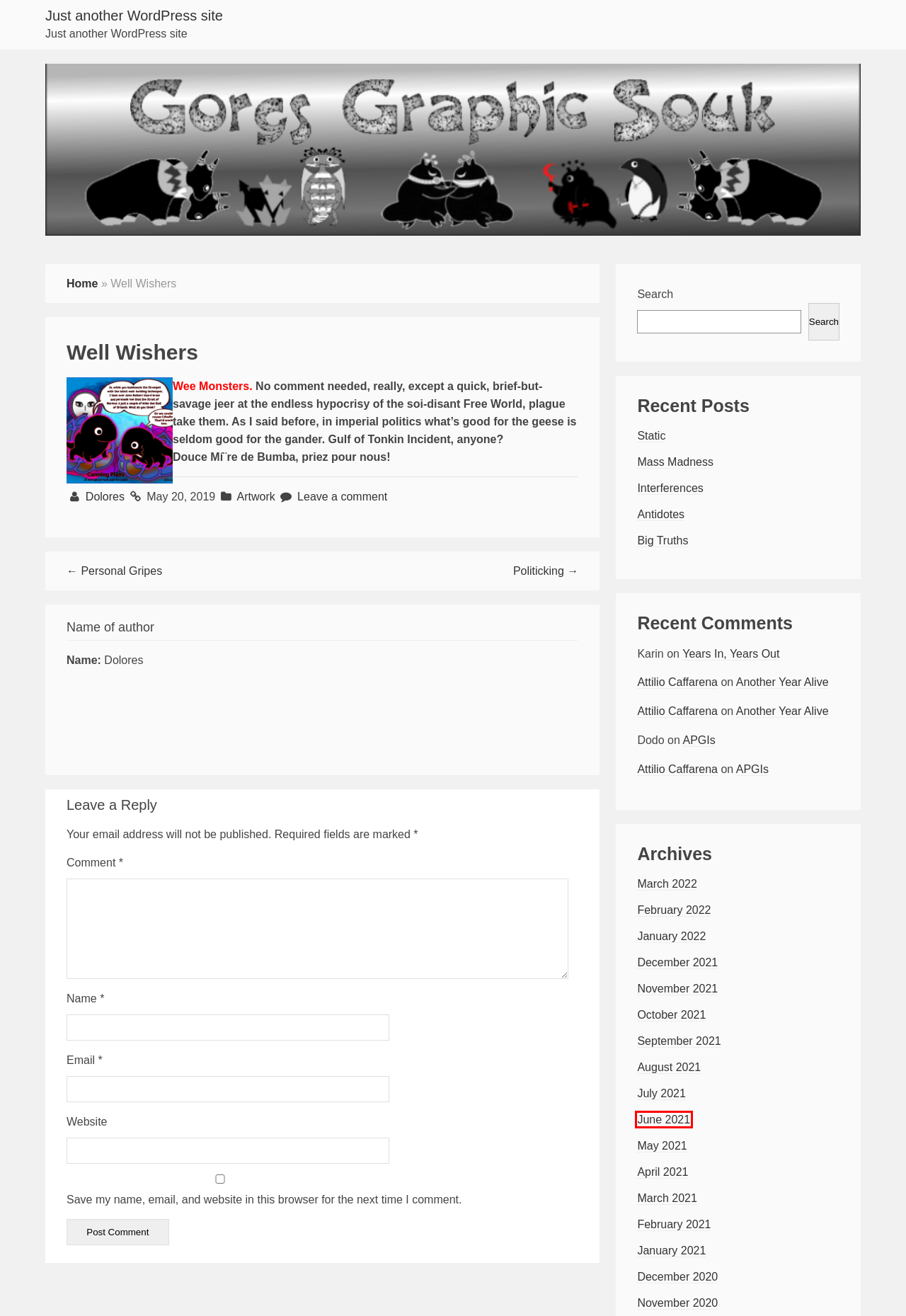Examine the screenshot of a webpage with a red bounding box around a UI element. Your task is to identify the webpage description that best corresponds to the new webpage after clicking the specified element. The given options are:
A. June 2021 – Just another WordPress site
B. January 2022 – Just another WordPress site
C. Politicking – Just another WordPress site
D. Years In, Years Out – Just another WordPress site
E. APGIs – Just another WordPress site
F. Interferences – Just another WordPress site
G. March 2022 – Just another WordPress site
H. March 2021 – Just another WordPress site

A